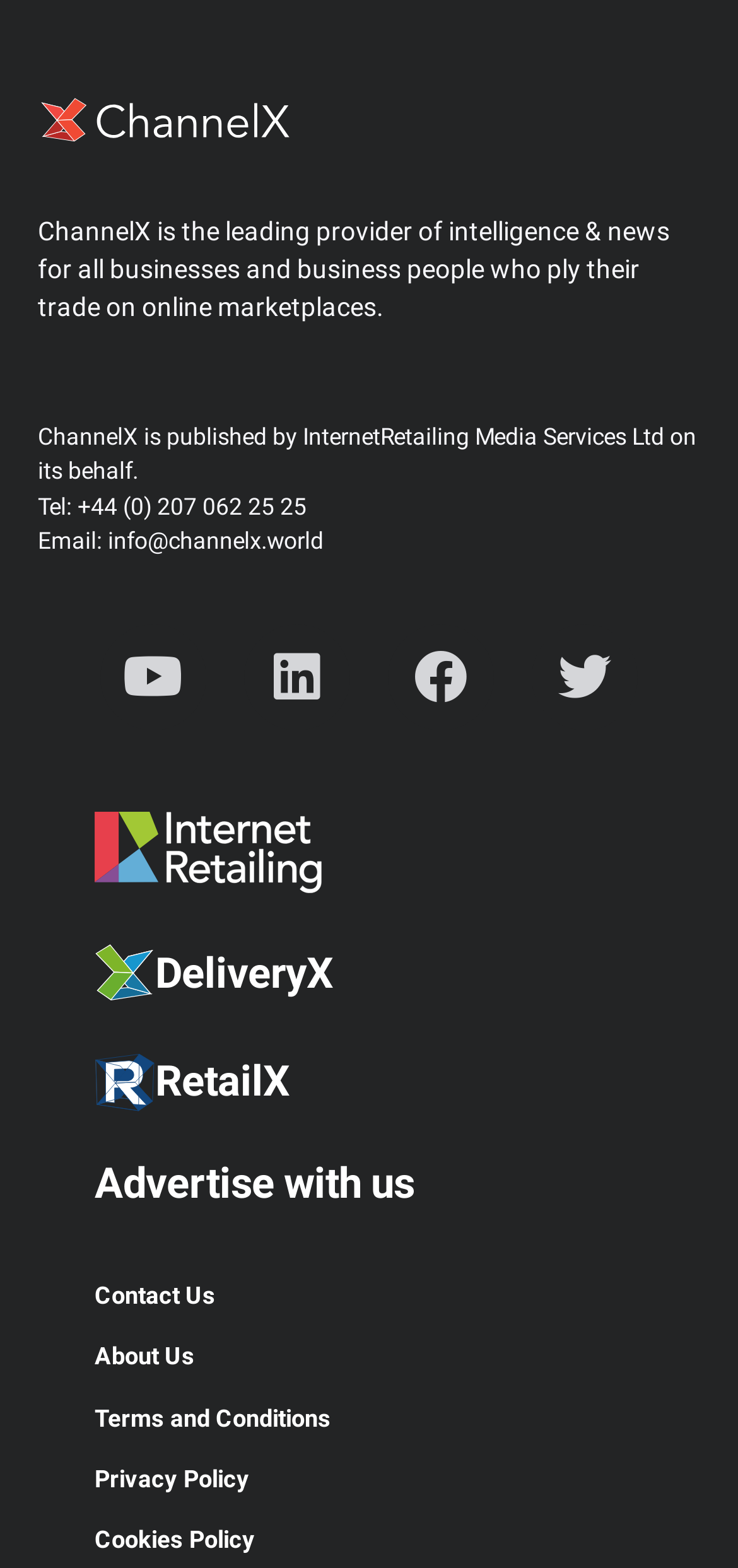Could you specify the bounding box coordinates for the clickable section to complete the following instruction: "Check out RetailX"?

[0.077, 0.655, 0.923, 0.725]